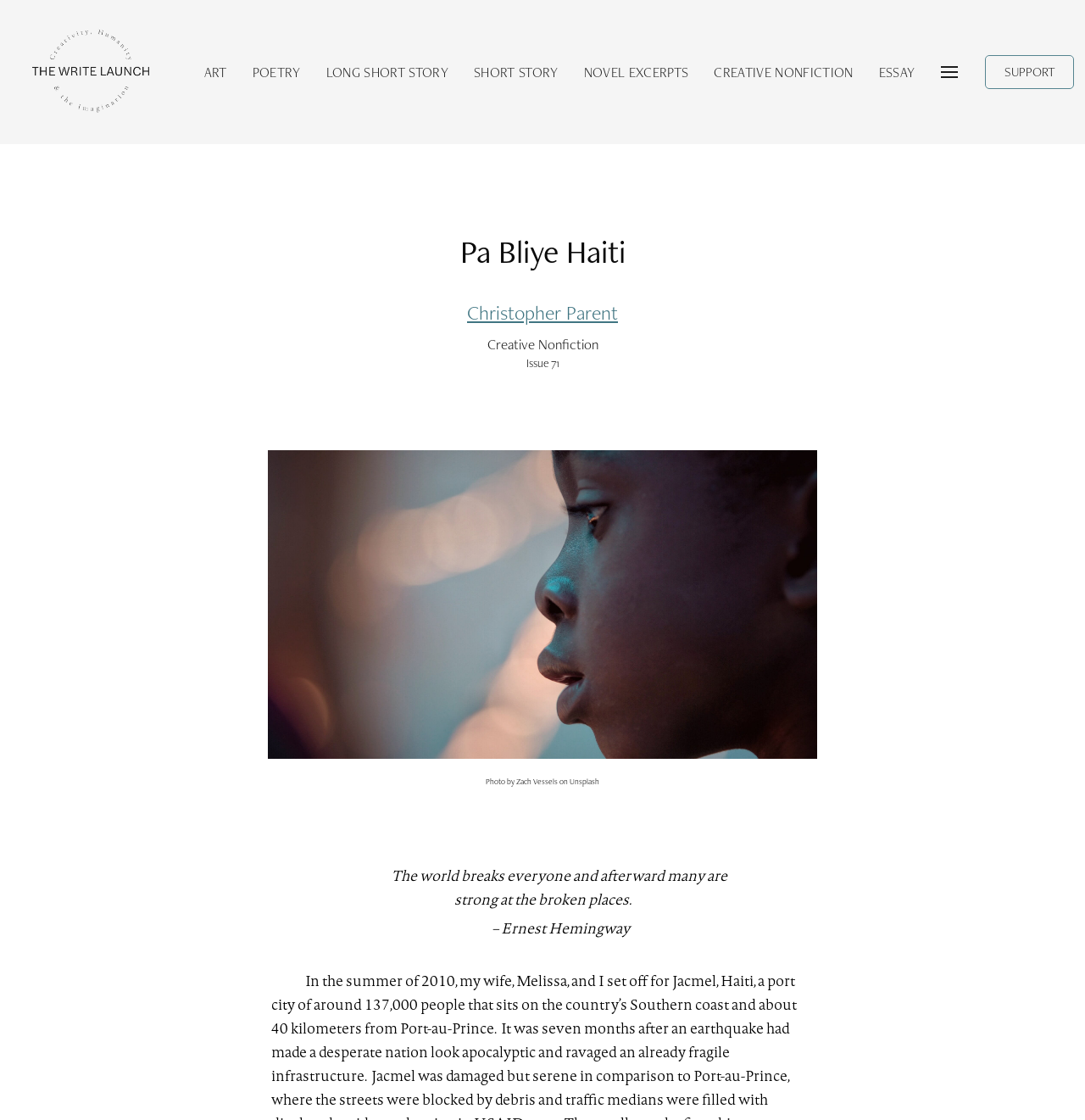Locate the bounding box coordinates of the area that needs to be clicked to fulfill the following instruction: "Visit the 'SUPPORT' page". The coordinates should be in the format of four float numbers between 0 and 1, namely [left, top, right, bottom].

[0.908, 0.049, 0.99, 0.079]